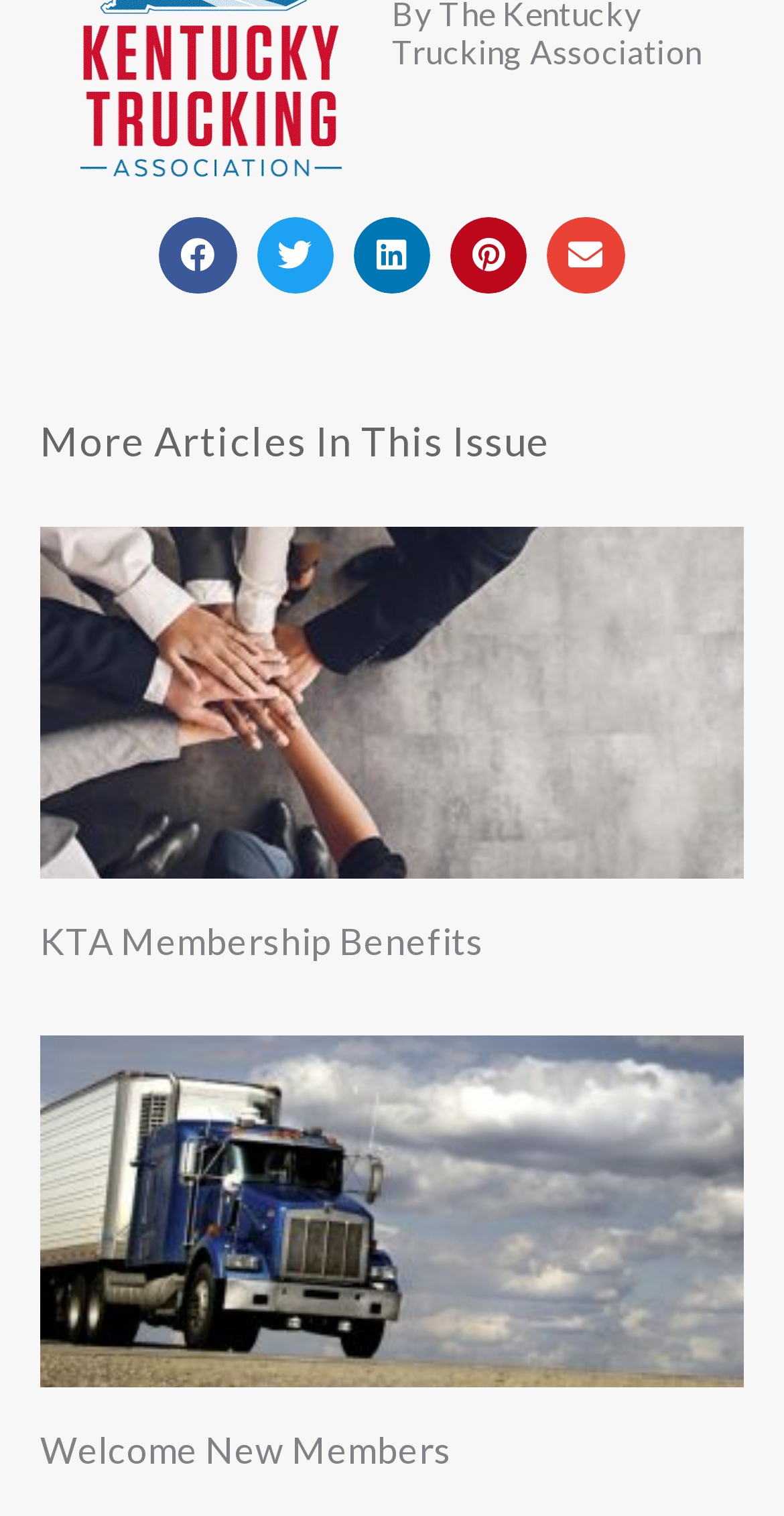Provide a one-word or short-phrase response to the question:
What is the title of the second article?

Welcome New Members